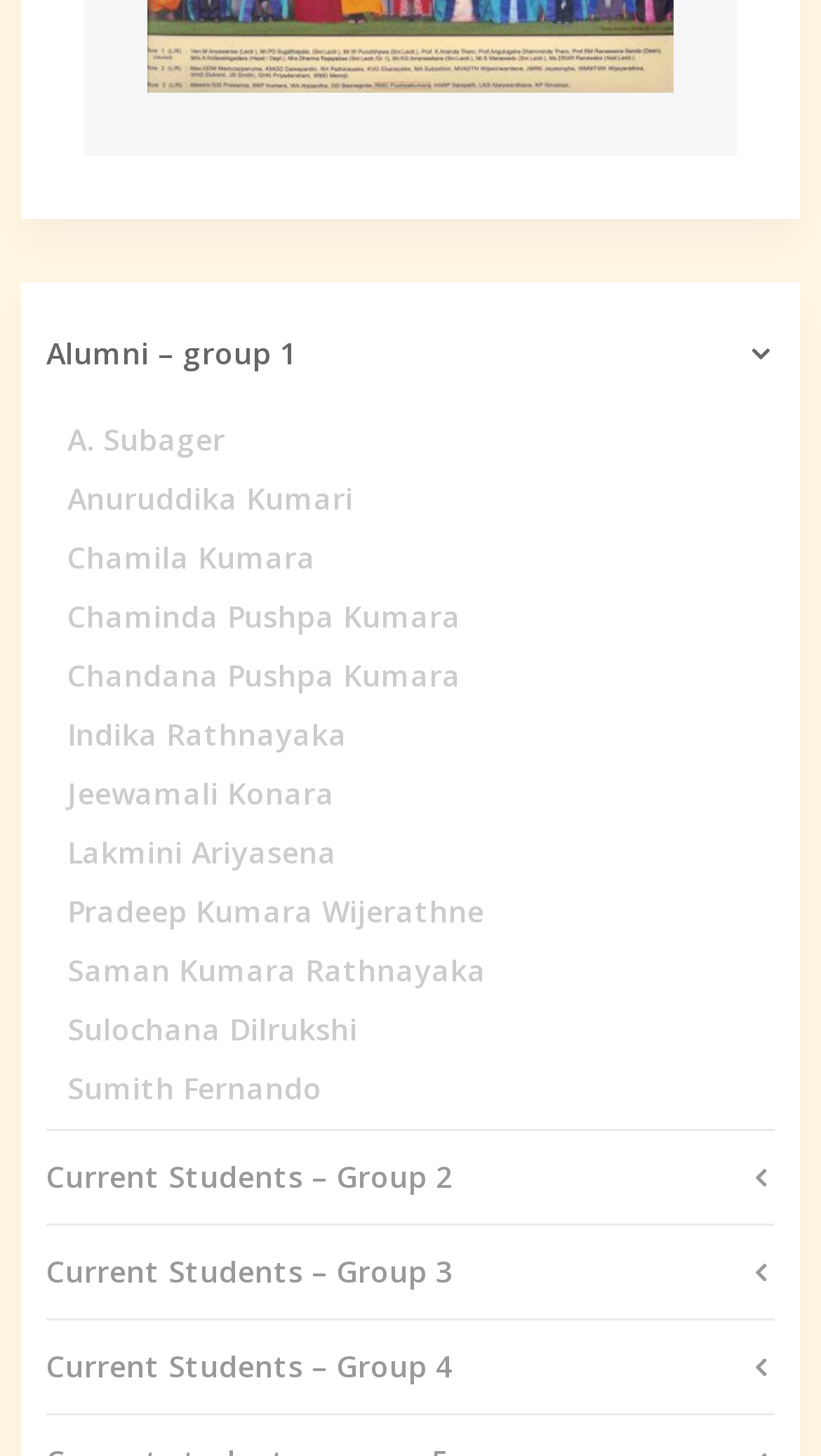Given the element description: "Anuruddika Kumari", predict the bounding box coordinates of the UI element it refers to, using four float numbers between 0 and 1, i.e., [left, top, right, bottom].

[0.082, 0.322, 0.944, 0.363]